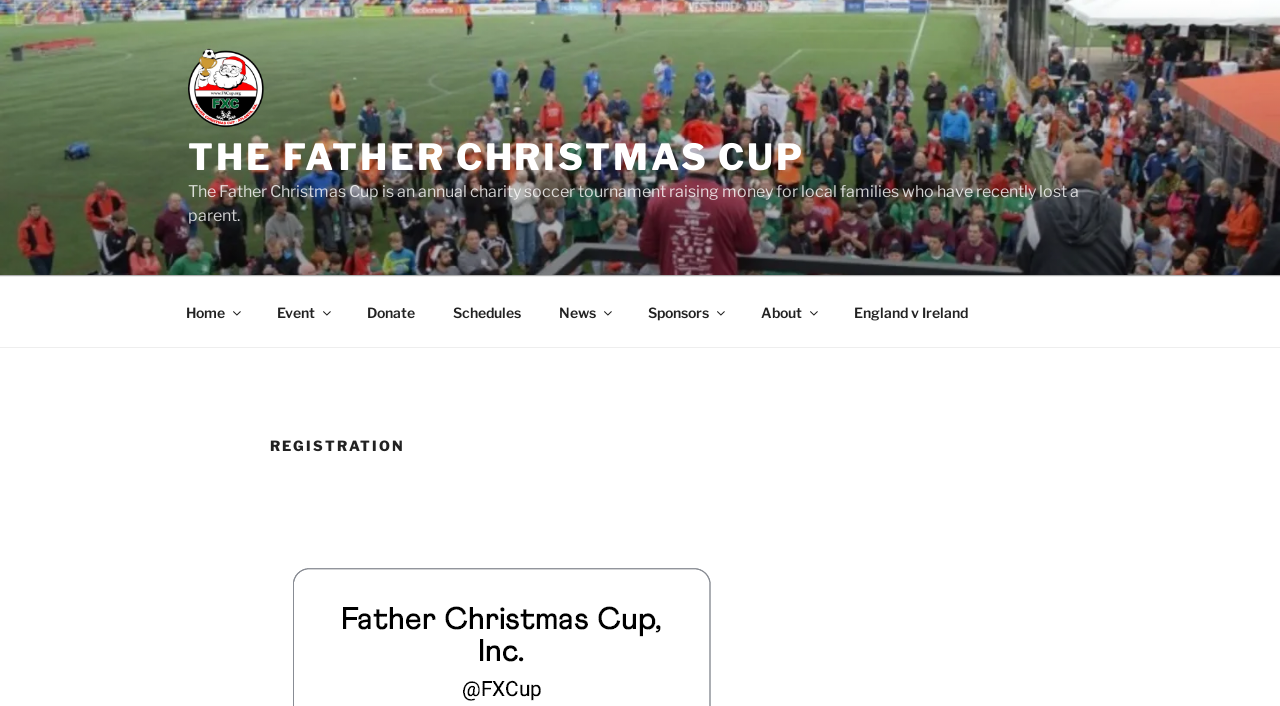Locate the bounding box of the UI element described by: "parent_node: THE FATHER CHRISTMAS CUP" in the given webpage screenshot.

[0.147, 0.068, 0.231, 0.191]